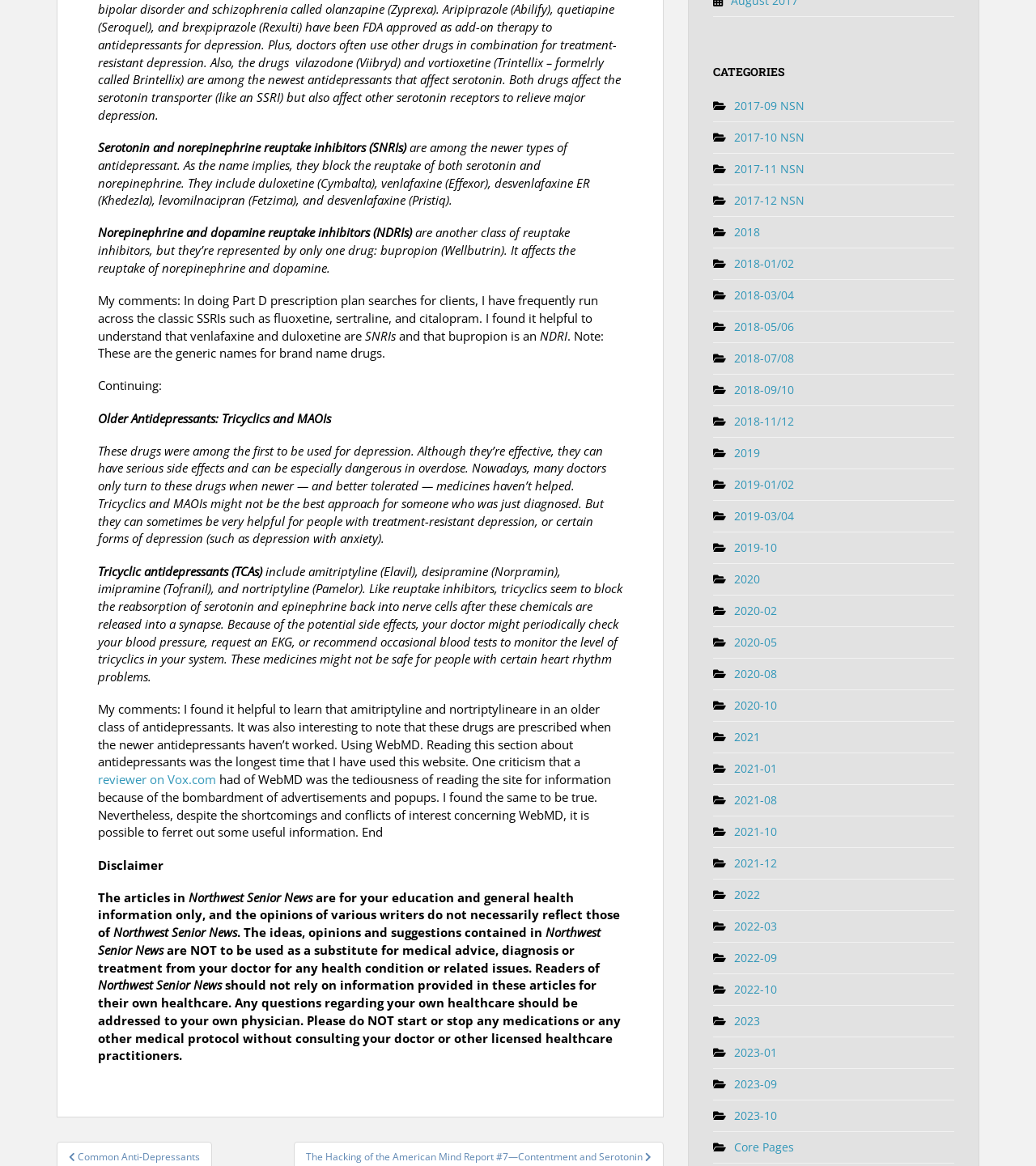Identify the bounding box coordinates of the section that should be clicked to achieve the task described: "Click the '2017-09 NSN' link".

[0.709, 0.084, 0.777, 0.097]